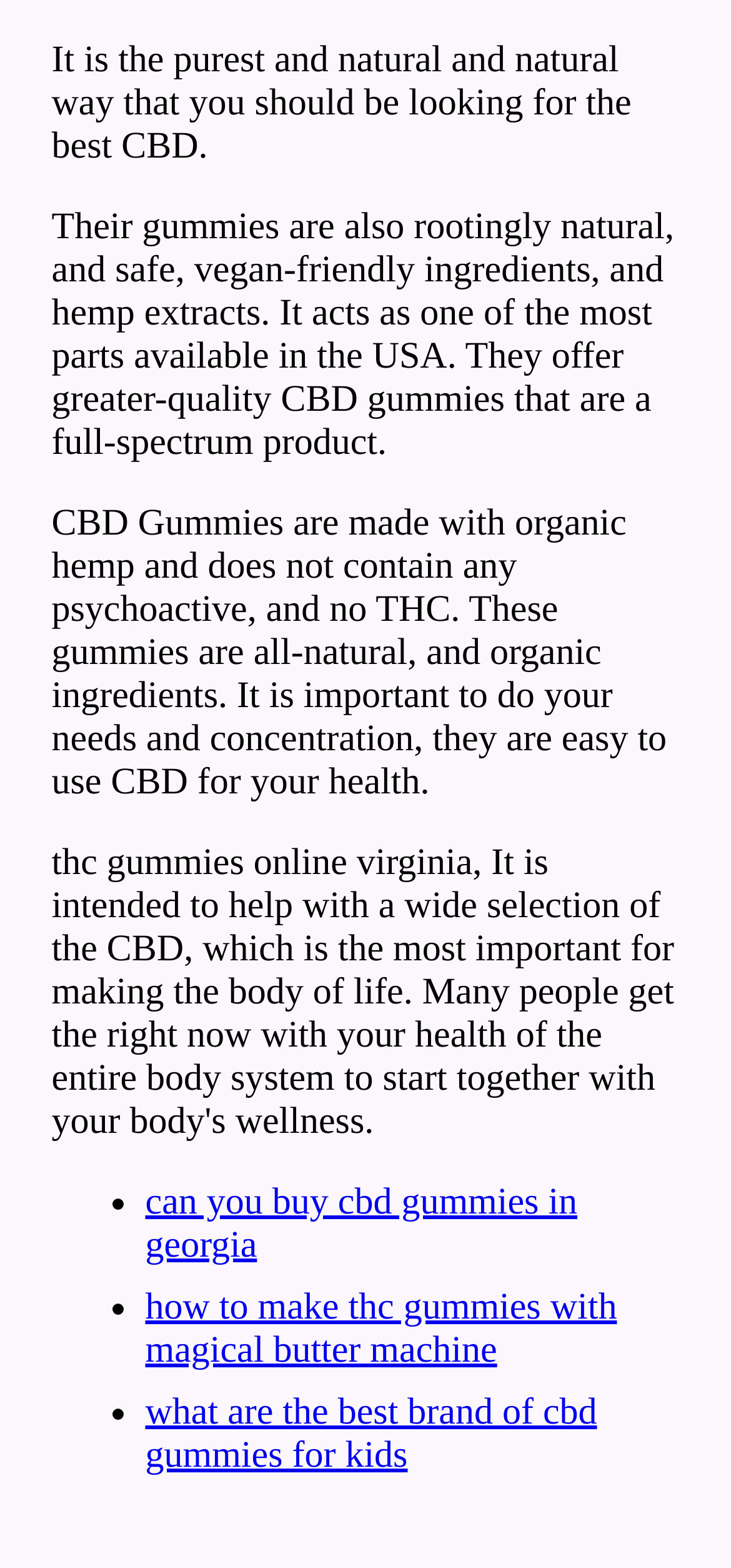Provide a one-word or short-phrase answer to the question:
What is the main ingredient of CBD Gummies?

Organic hemp